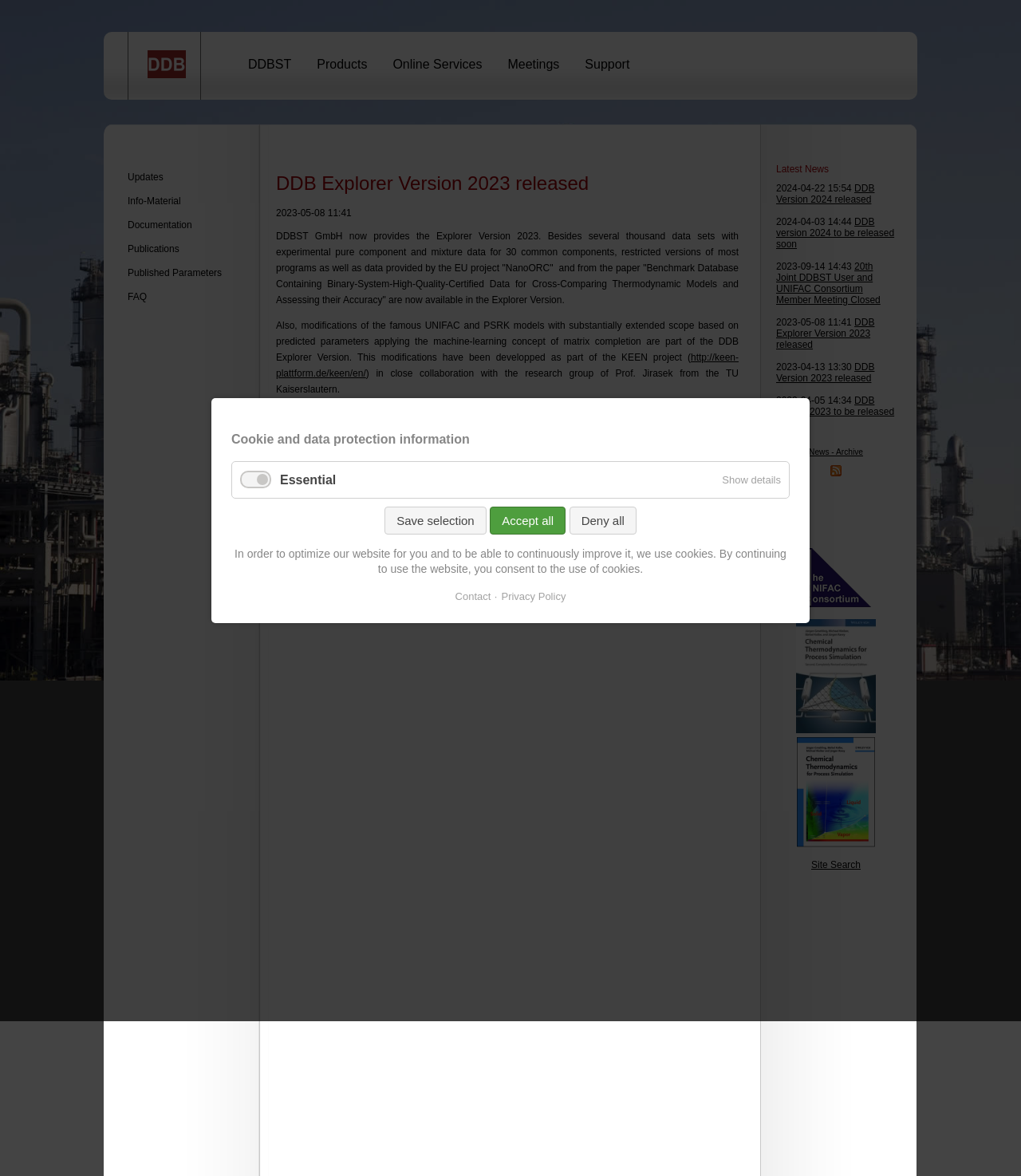Please indicate the bounding box coordinates for the clickable area to complete the following task: "Search the site". The coordinates should be specified as four float numbers between 0 and 1, i.e., [left, top, right, bottom].

[0.795, 0.731, 0.843, 0.74]